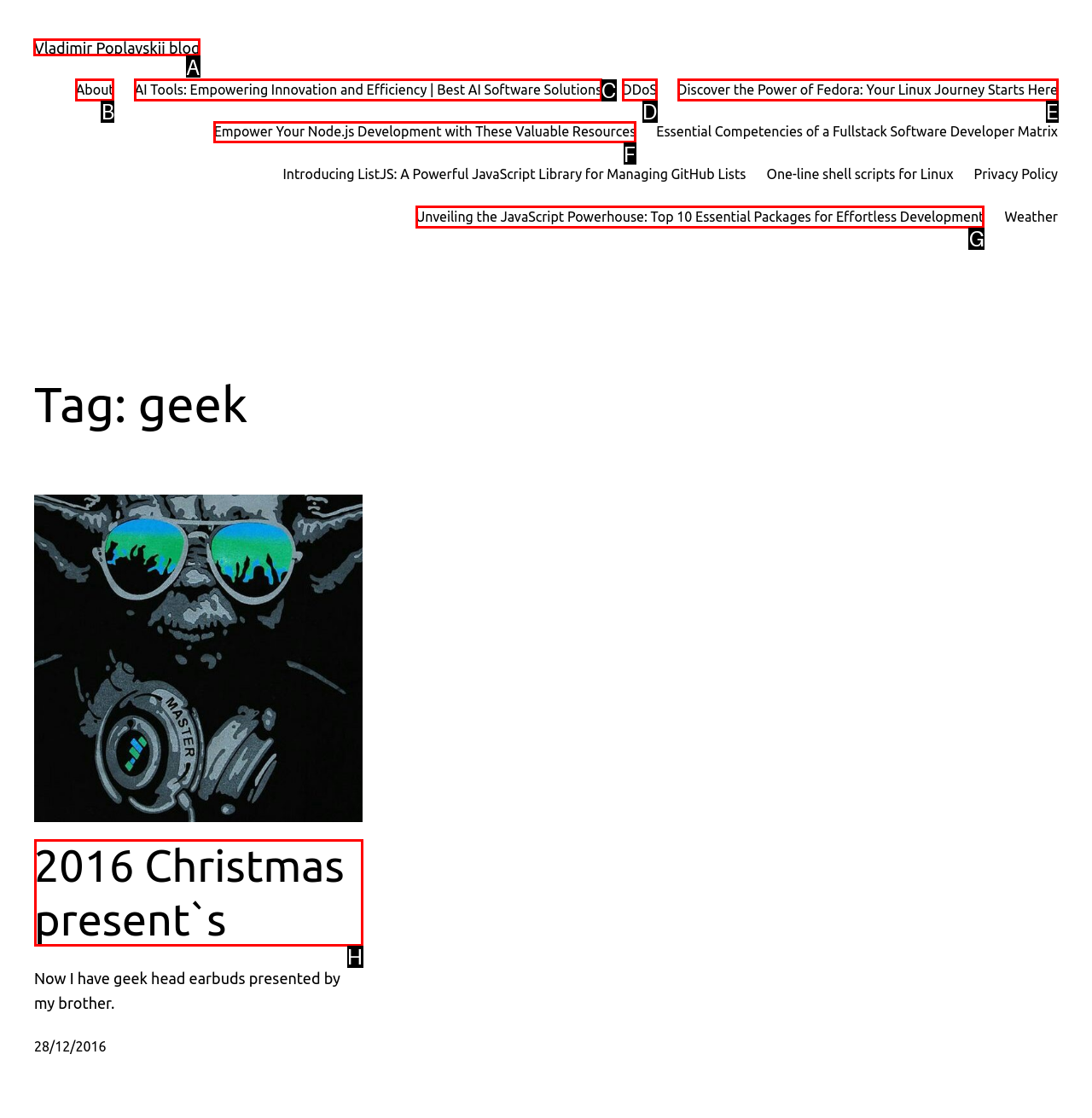Identify the correct choice to execute this task: go to Vladimir Poplavskij blog
Respond with the letter corresponding to the right option from the available choices.

A